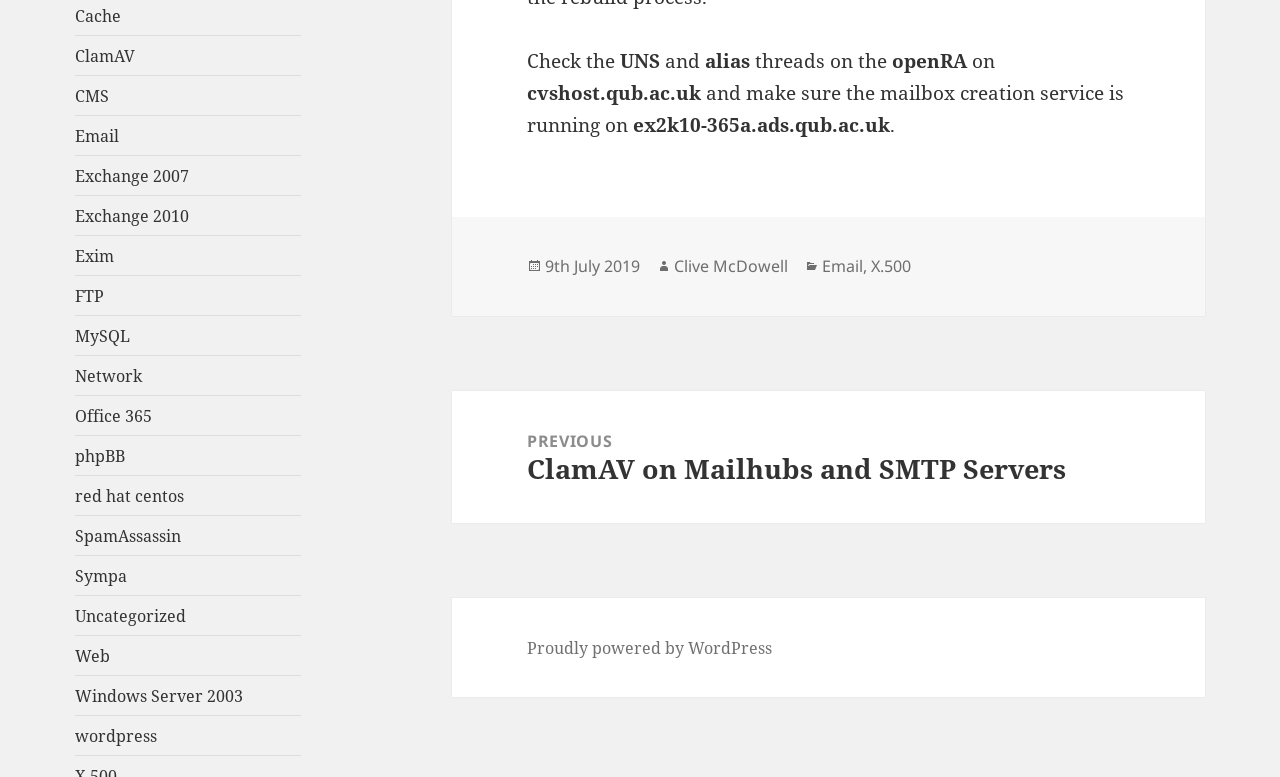What is the title of the previous post?
Provide a detailed and extensive answer to the question.

The title of the previous post can be found in the post navigation section of the webpage, where it says 'Previous post:' followed by the title 'ClamAV on Mailhubs and SMTP Servers'.